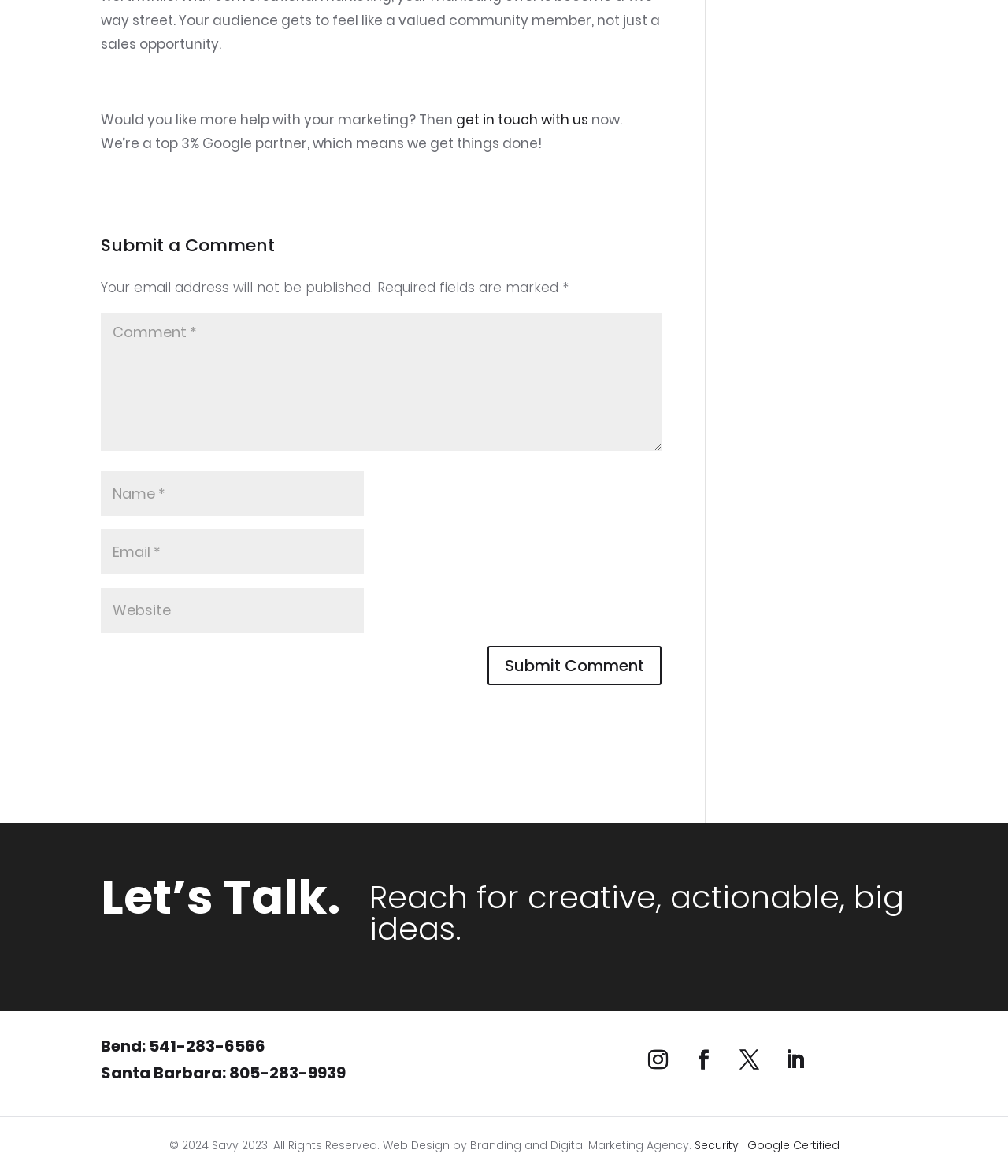Pinpoint the bounding box coordinates of the area that must be clicked to complete this instruction: "visit the website".

[0.1, 0.792, 0.212, 0.817]